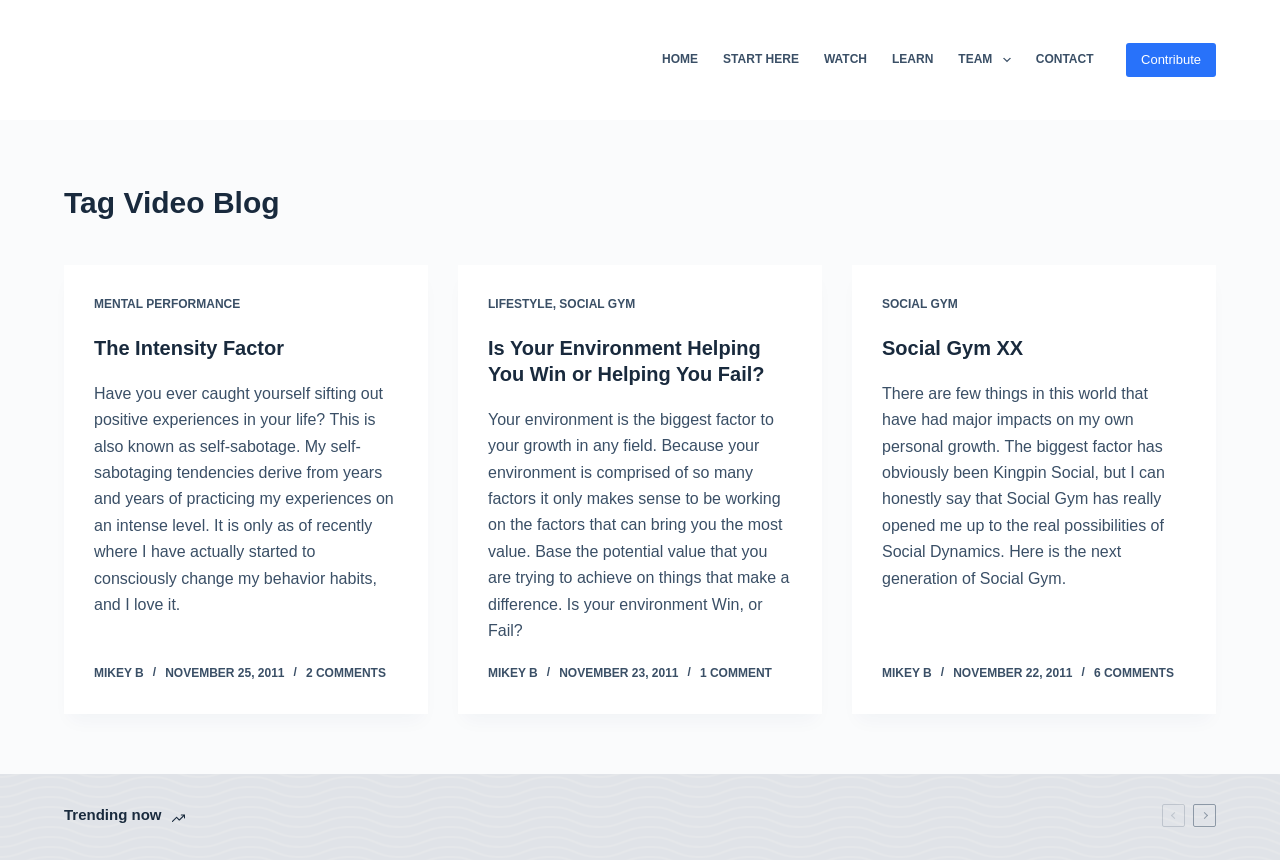Mark the bounding box of the element that matches the following description: "Social Gym".

[0.437, 0.345, 0.496, 0.362]